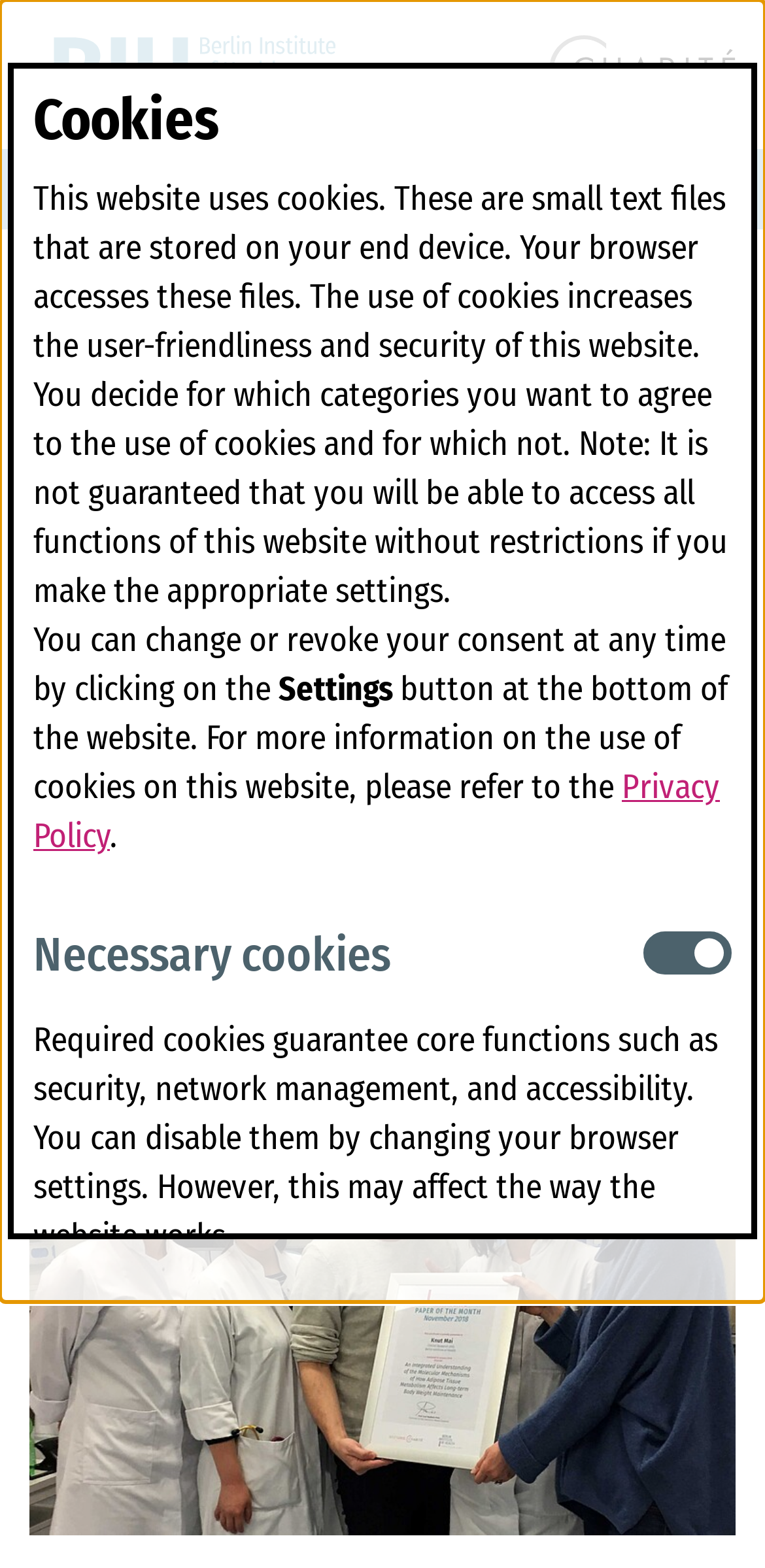What is the purpose of necessary cookies?
Your answer should be a single word or phrase derived from the screenshot.

Core functions